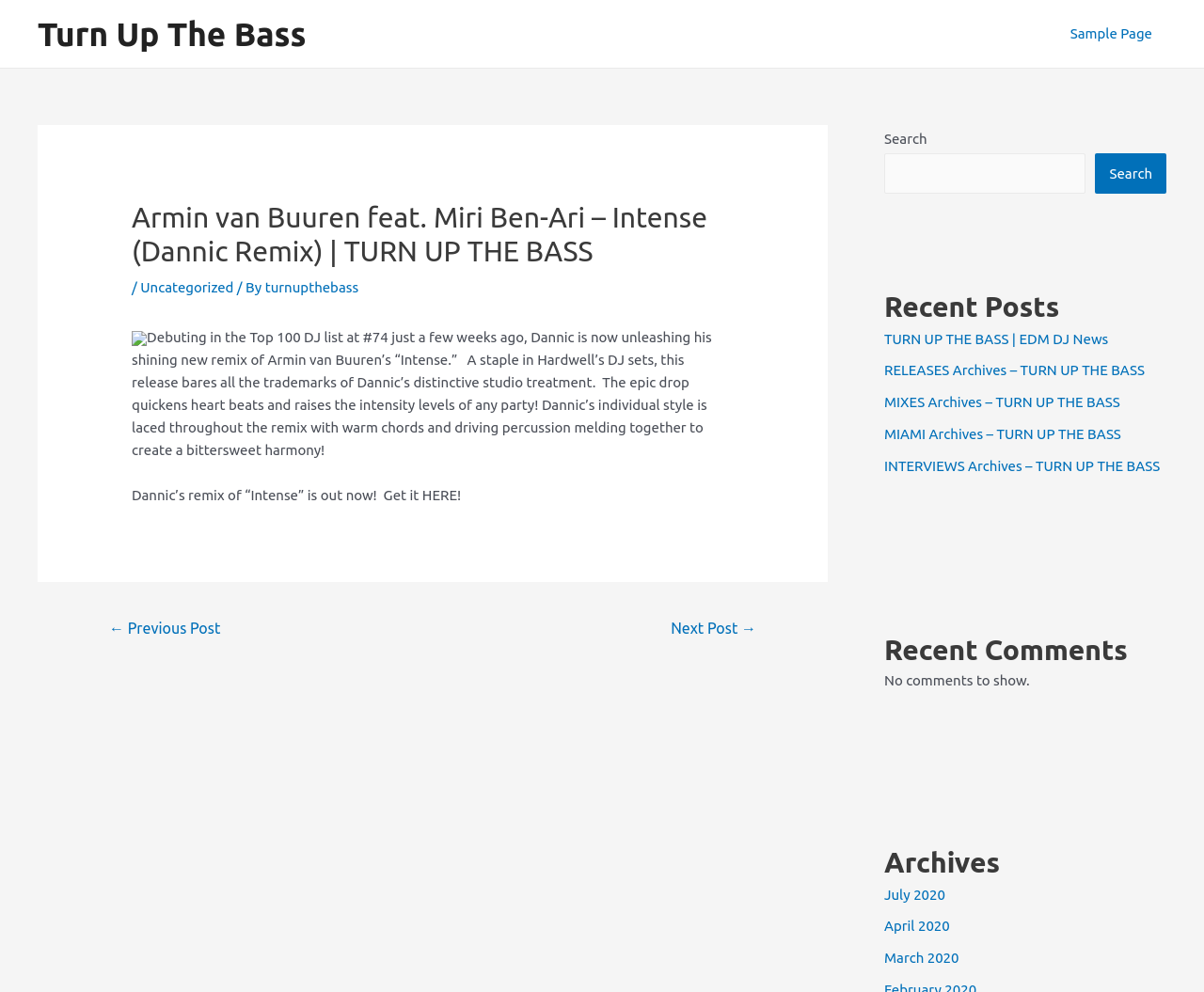Given the element description Turn Up The Bass, identify the bounding box coordinates for the UI element on the webpage screenshot. The format should be (top-left x, top-left y, bottom-right x, bottom-right y), with values between 0 and 1.

[0.031, 0.015, 0.254, 0.053]